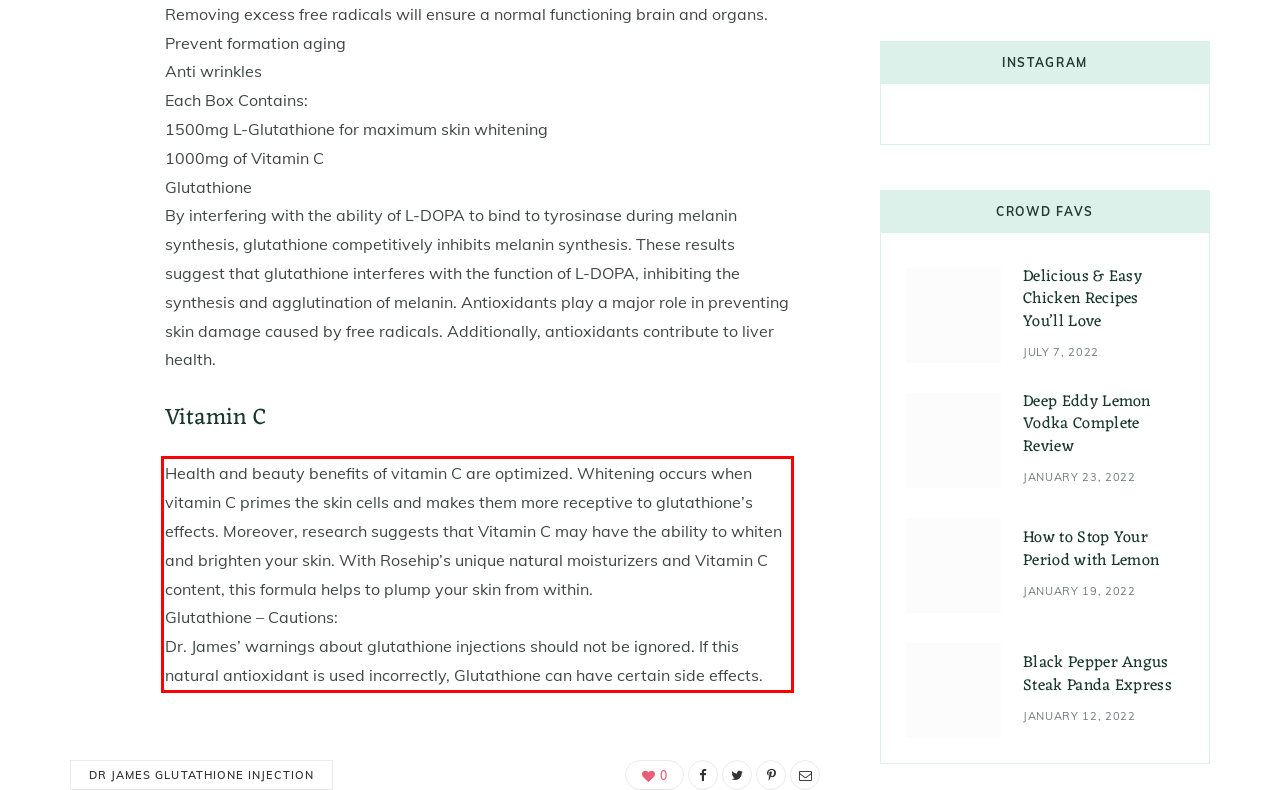Your task is to recognize and extract the text content from the UI element enclosed in the red bounding box on the webpage screenshot.

Health and beauty benefits of vitamin C are optimized. Whitening occurs when vitamin C primes the skin cells and makes them more receptive to glutathione’s effects. Moreover, research suggests that Vitamin C may have the ability to whiten and brighten your skin. With Rosehip’s unique natural moisturizers and Vitamin C content, this formula helps to plump your skin from within. Glutathione – Cautions: Dr. James’ warnings about glutathione injections should not be ignored. If this natural antioxidant is used incorrectly, Glutathione can have certain side effects.